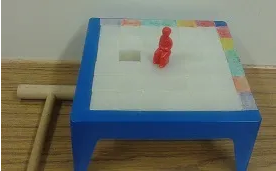Using the information in the image, could you please answer the following question in detail:
What is the purpose of the wooden hammer?

The wooden hammer is placed adjacent to the platform and is used by players to tap the colorful blocks, allowing them to signal their choices through a color-coded system, which is an essential part of the adapted game.